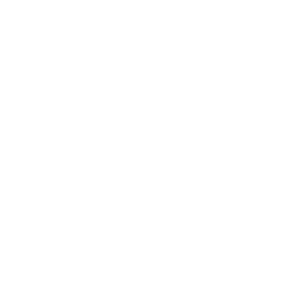What type of formulation is AROGYAM AYURVEDM Thyro Wel Support?
Offer a detailed and full explanation in response to the question.

The product is an Ayurvedic herbal formulation, which means it is a natural remedy that combines herbs and other plant-based ingredients in a way that is consistent with the principles of Ayurvedic medicine, a traditional system of healing that originated in India.